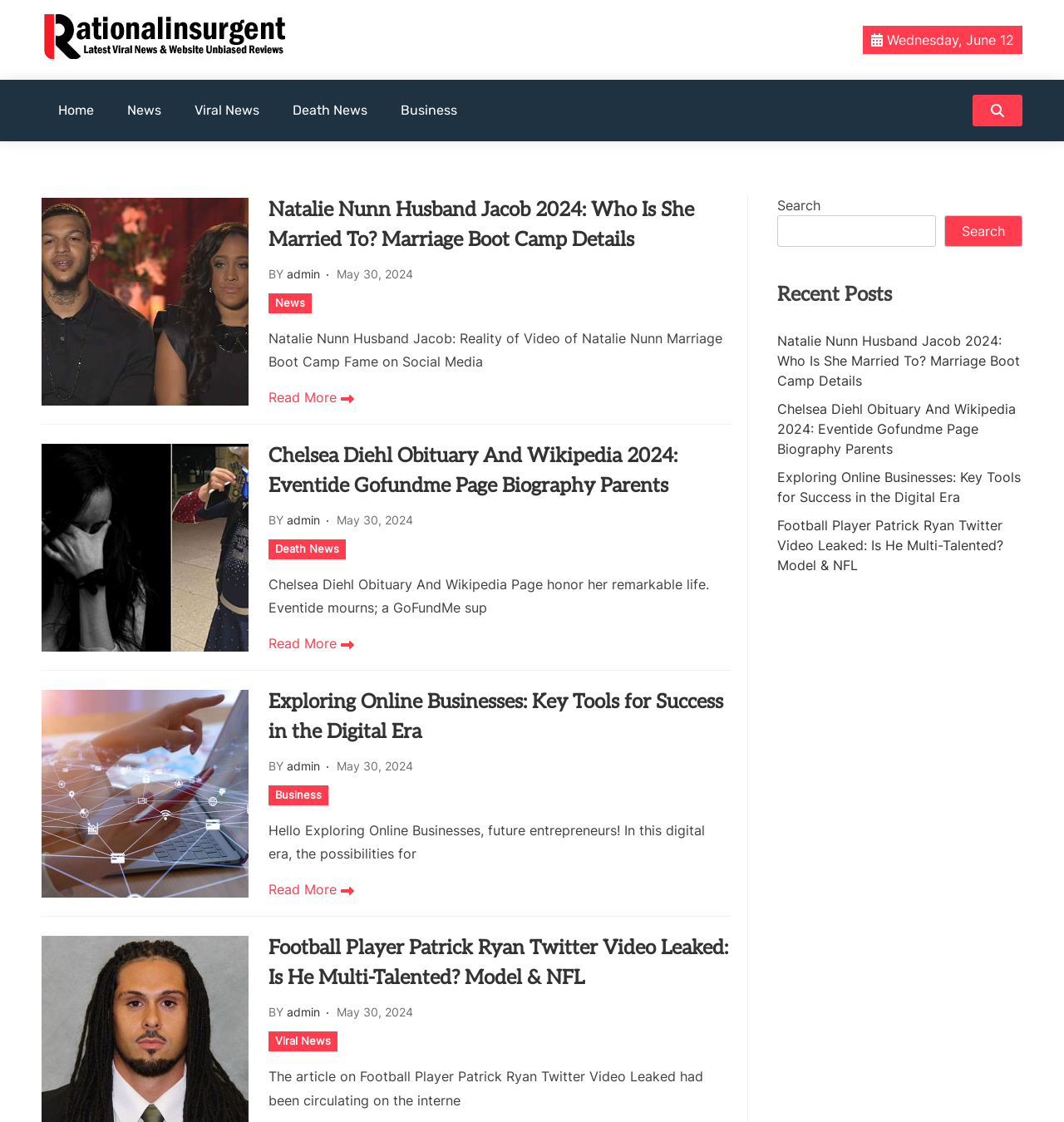What is the date displayed on the top right corner?
Answer with a single word or short phrase according to what you see in the image.

Wednesday, June 12